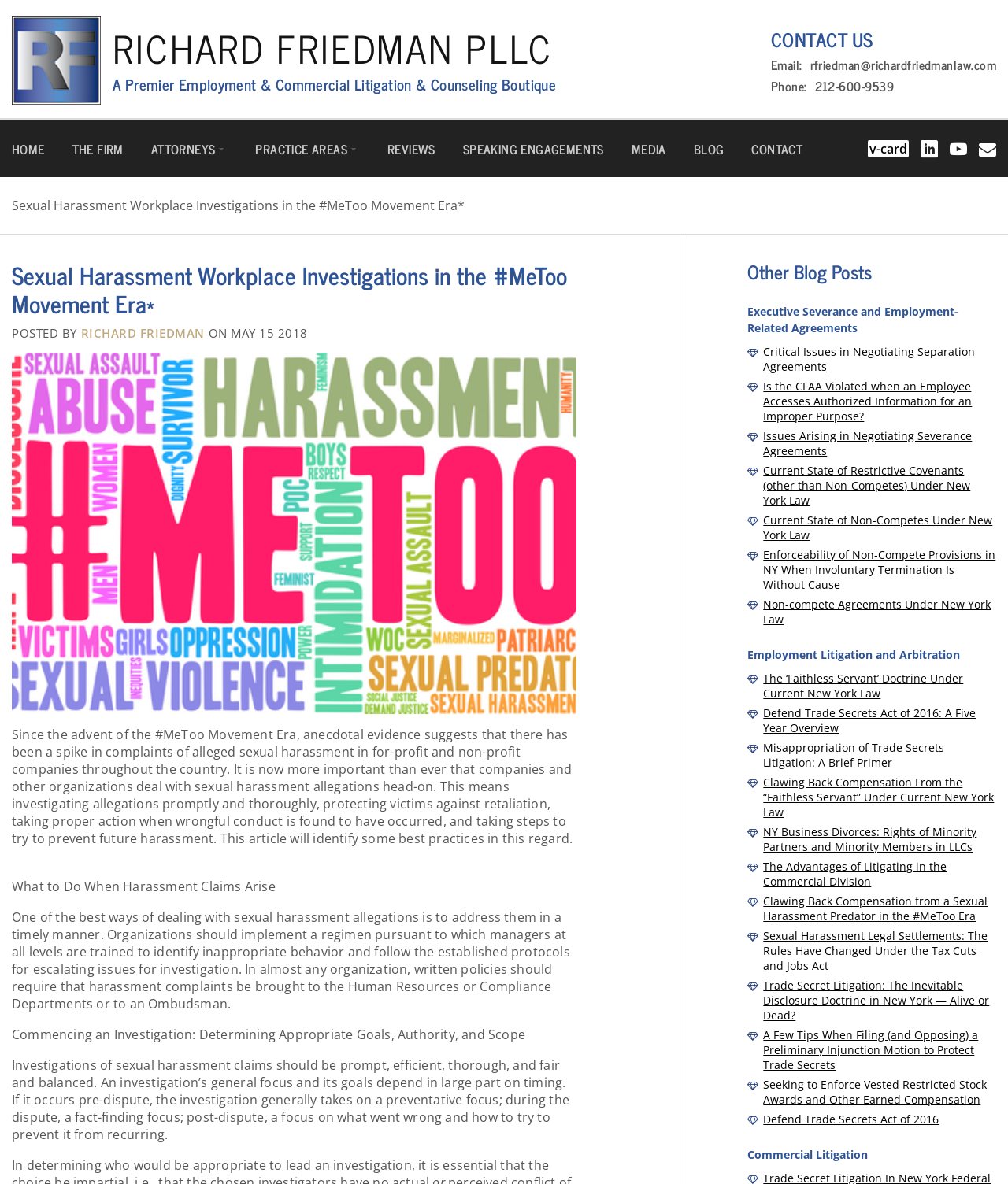Who wrote the article?
Carefully analyze the image and provide a thorough answer to the question.

The author of the article can be found in the static text element 'POSTED BY RICHARD FRIEDMAN'.